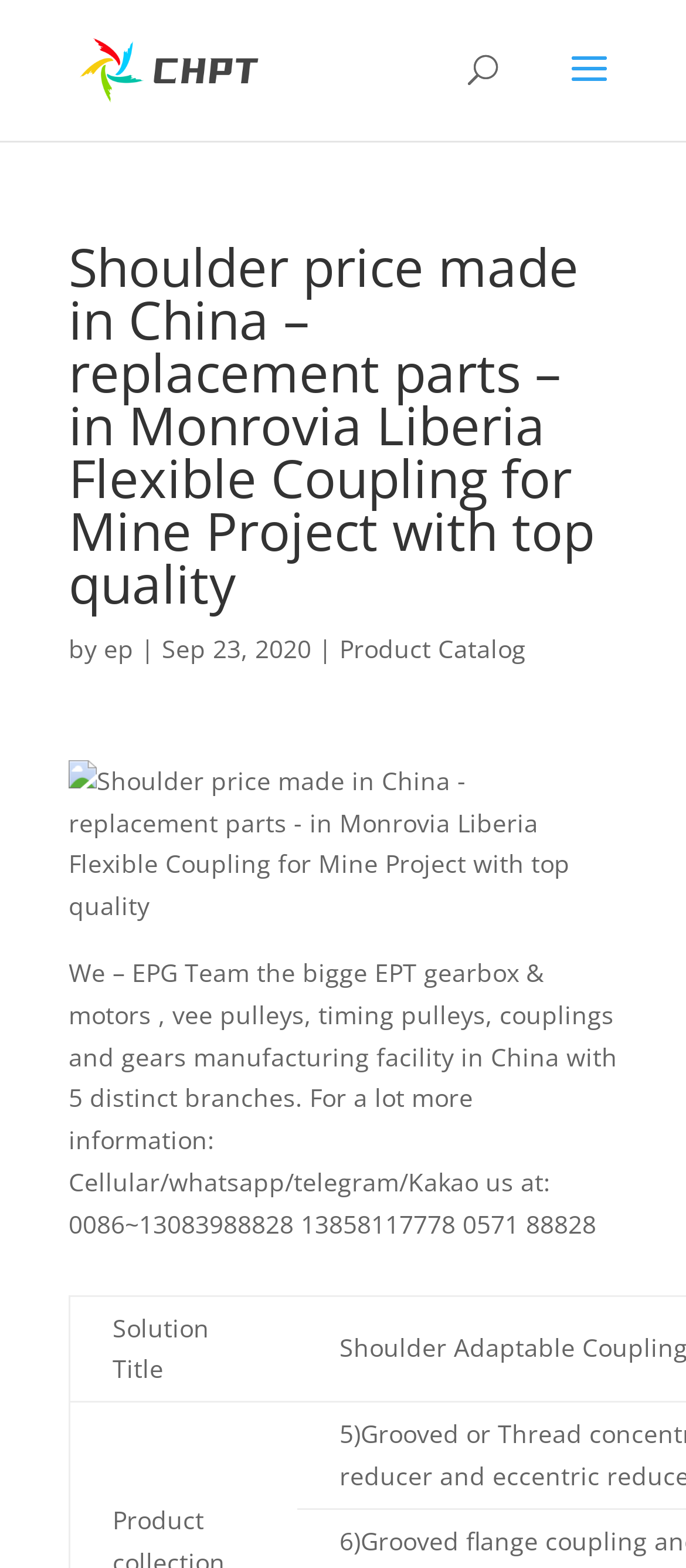What is the date of the webpage content?
Answer the question in a detailed and comprehensive manner.

The webpage contains a date 'Sep 23, 2020' which is likely the date when the webpage content was published or updated. This date is mentioned near the top of the webpage.